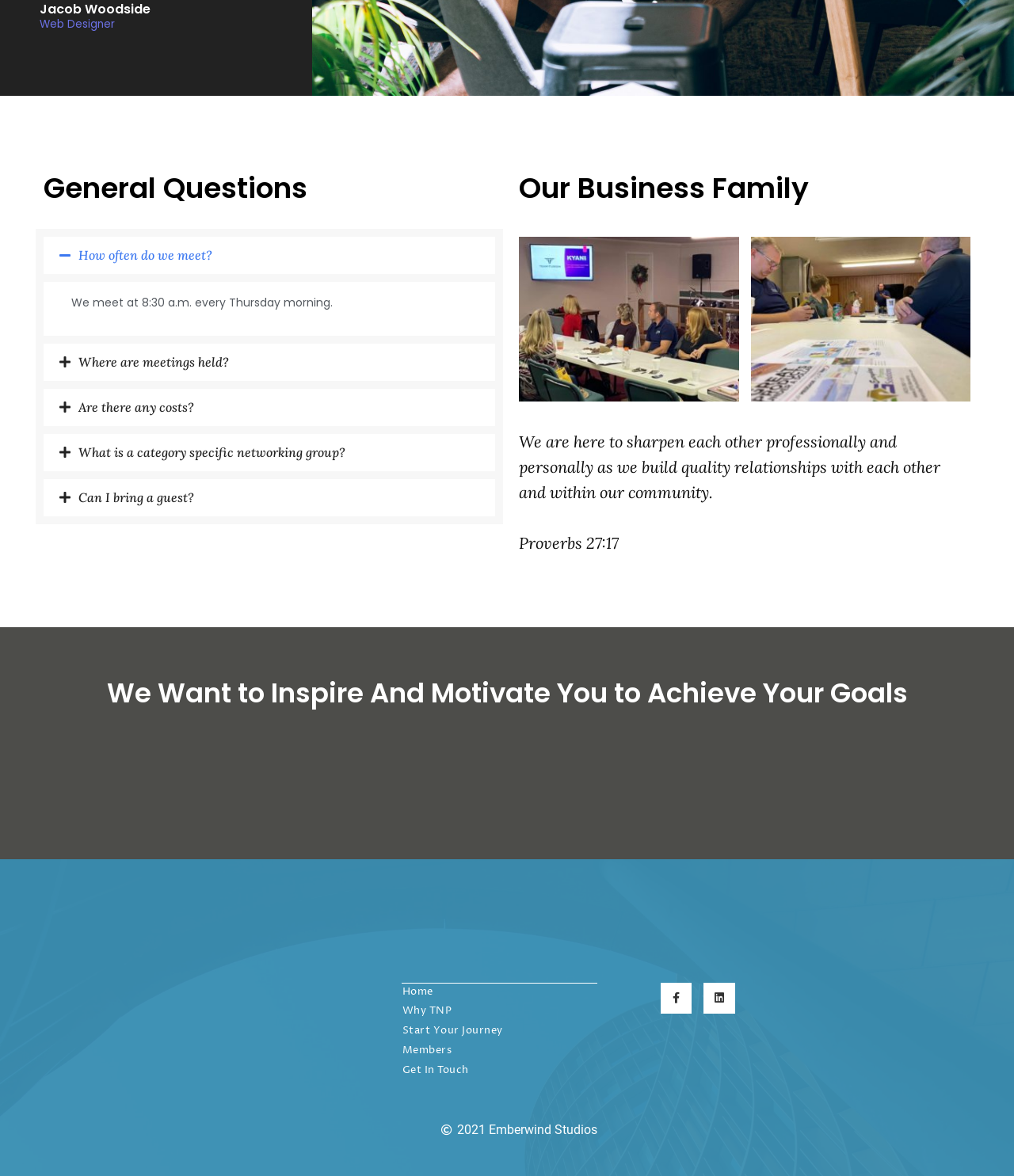What is the name of the web designer?
Please utilize the information in the image to give a detailed response to the question.

The name of the web designer is mentioned at the top of the webpage, where it says 'Jacob Woodside' followed by 'Web Designer'.